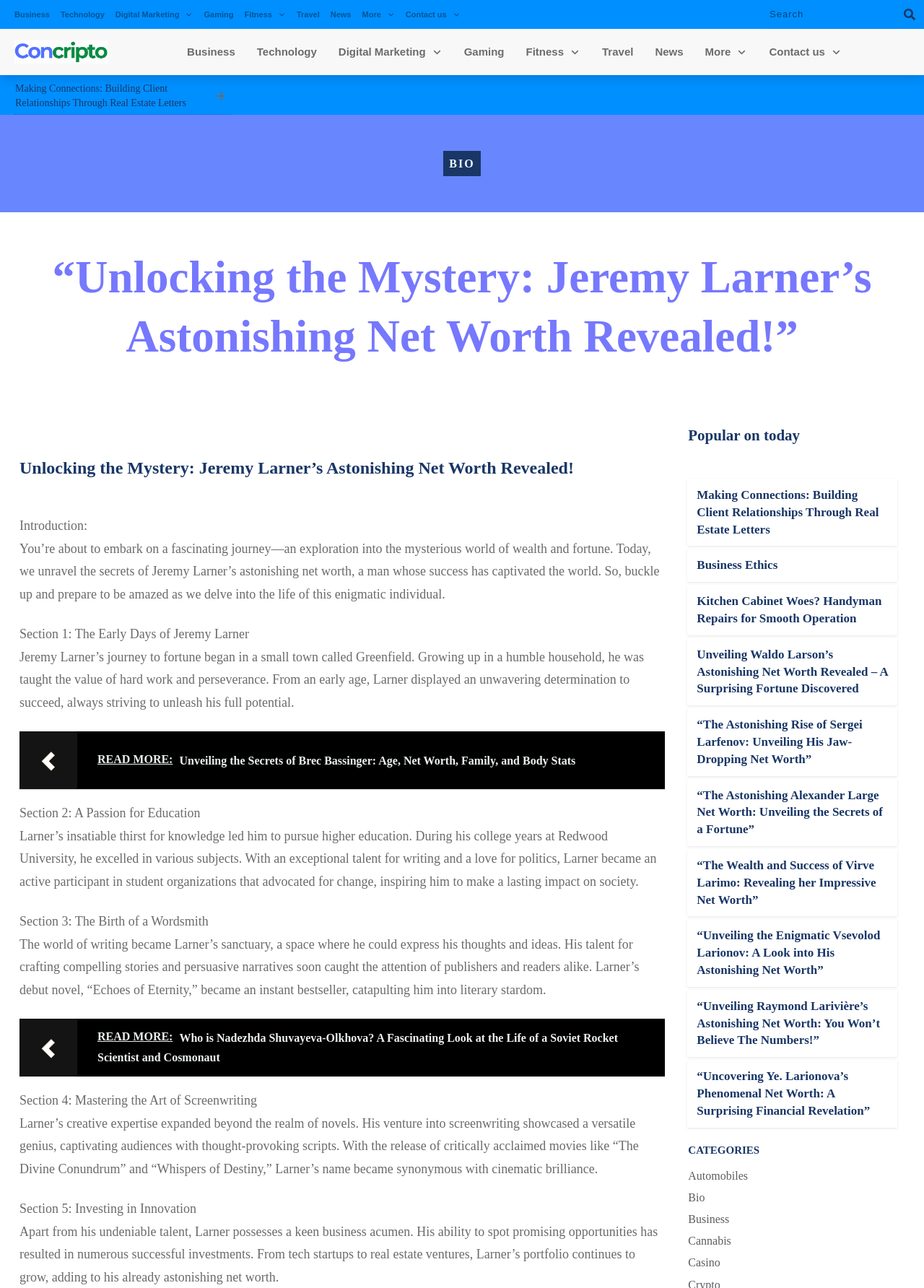Bounding box coordinates are specified in the format (top-left x, top-left y, bottom-right x, bottom-right y). All values are floating point numbers bounded between 0 and 1. Please provide the bounding box coordinate of the region this sentence describes: Xbox

None